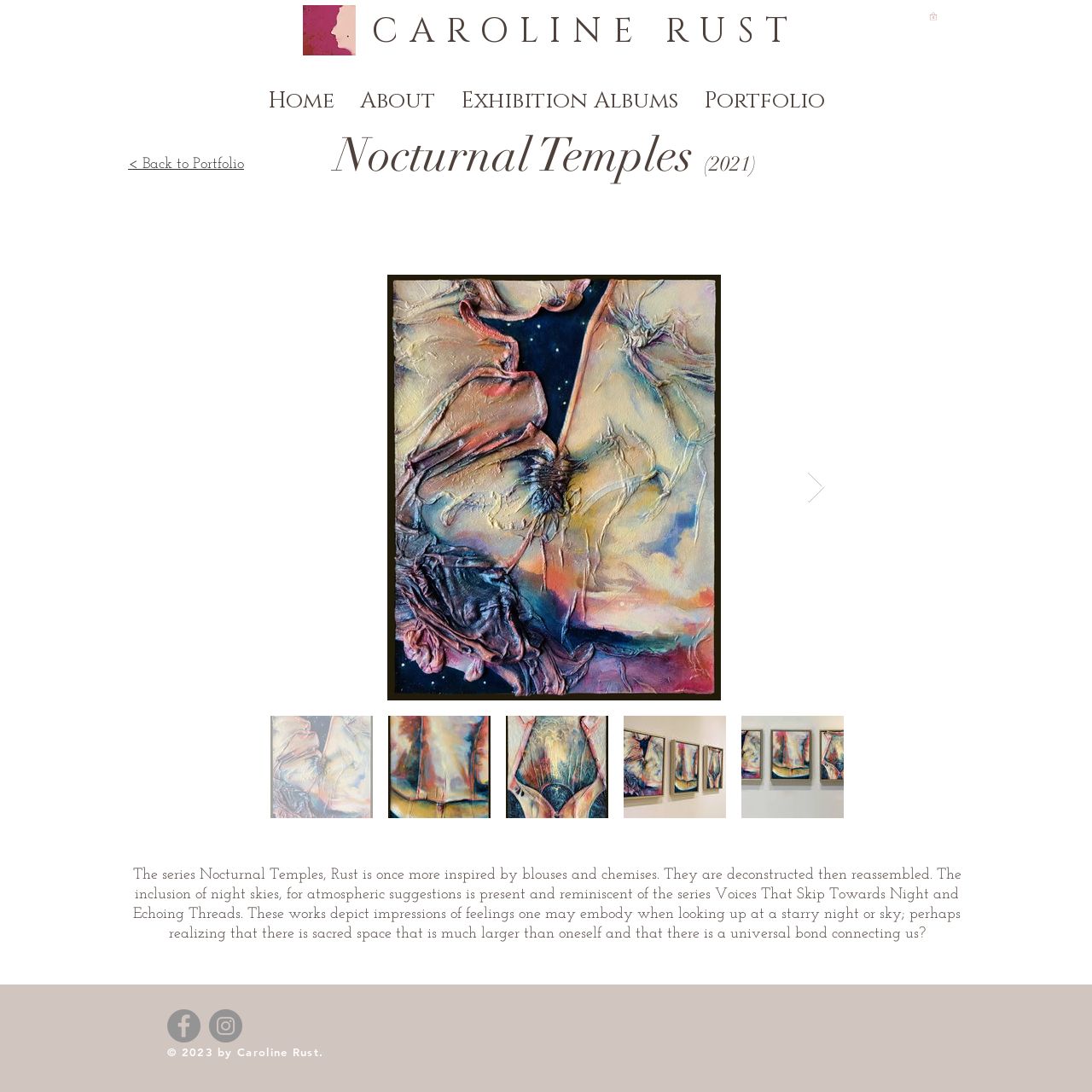What is the theme of the artwork series?
Carefully analyze the image and provide a thorough answer to the question.

The theme of the artwork series can be inferred from the StaticText element 'The series Nocturnal Temples, Rust is once more inspired by blouses and chemises. They are deconstructed then reassembled. The inclusion of night skies, for atmospheric suggestions is present and reminiscent of the series Voices That Skip Towards Night and Echoing Threads.' which is located in the main content area of the webpage, indicating that the theme of the artwork series is related to night skies.